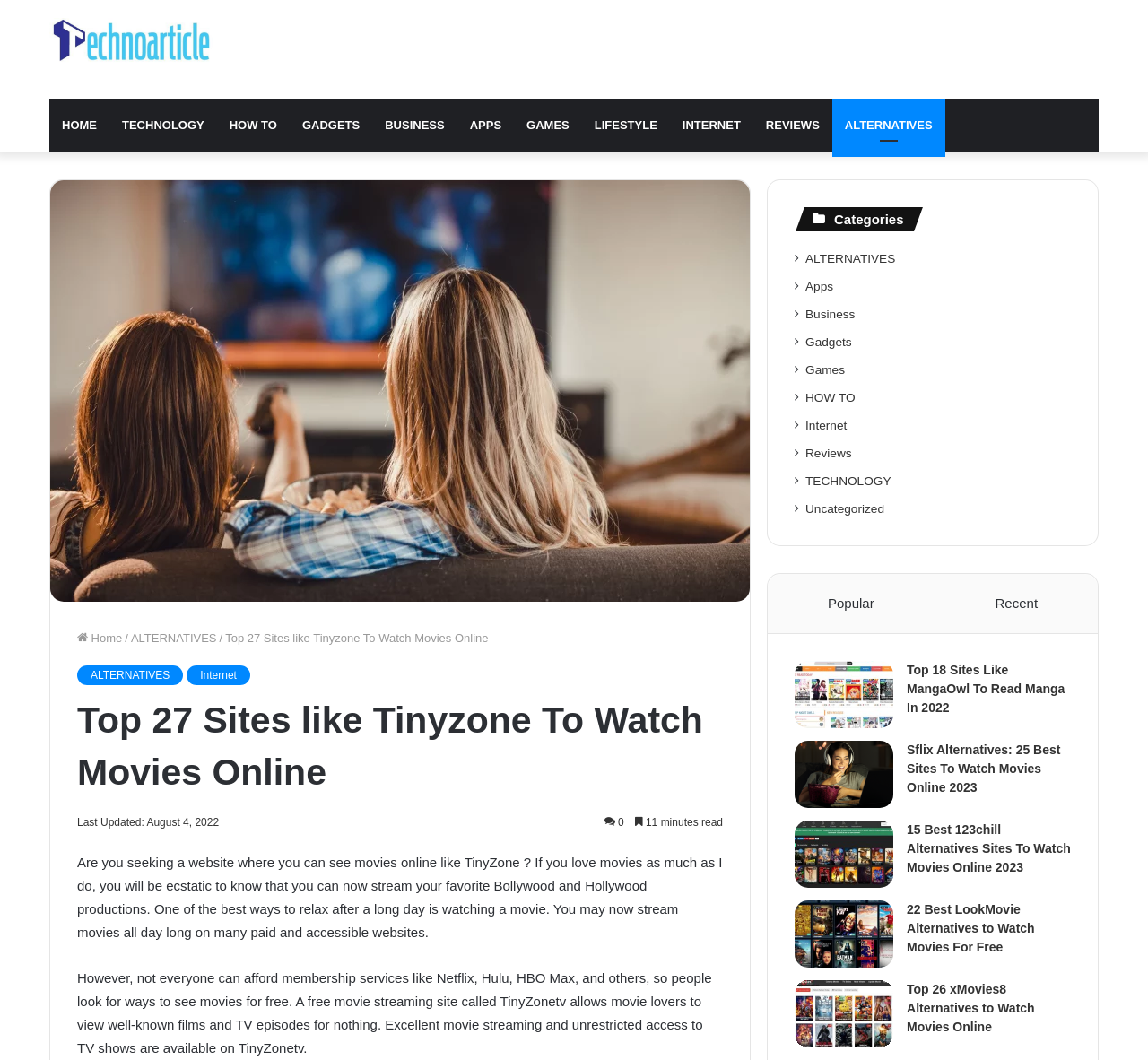What is the primary purpose of this website?
Please craft a detailed and exhaustive response to the question.

Based on the webpage content, it appears that the primary purpose of this website is to provide a list of alternative websites where users can watch movies online, similar to TinyZone. The website provides a description of TinyZone and its features, and then lists 27 alternative websites that offer similar services.